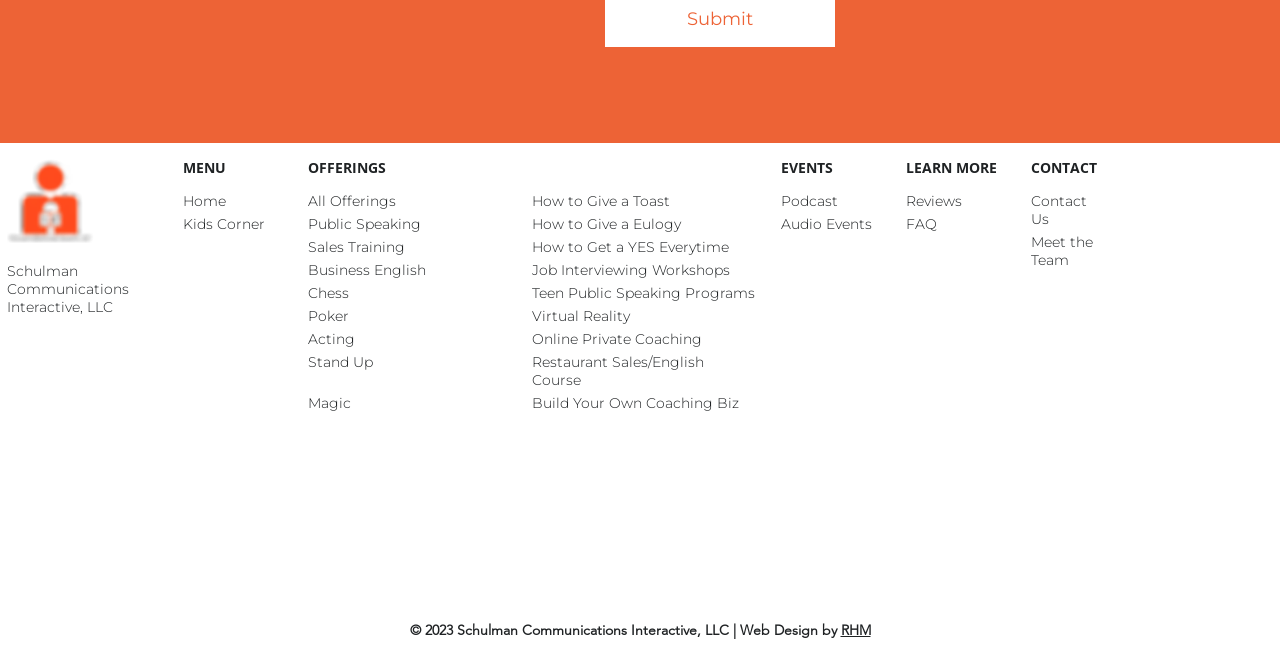Please reply to the following question using a single word or phrase: 
What is the position of the 'CONTACT' link?

bottom right